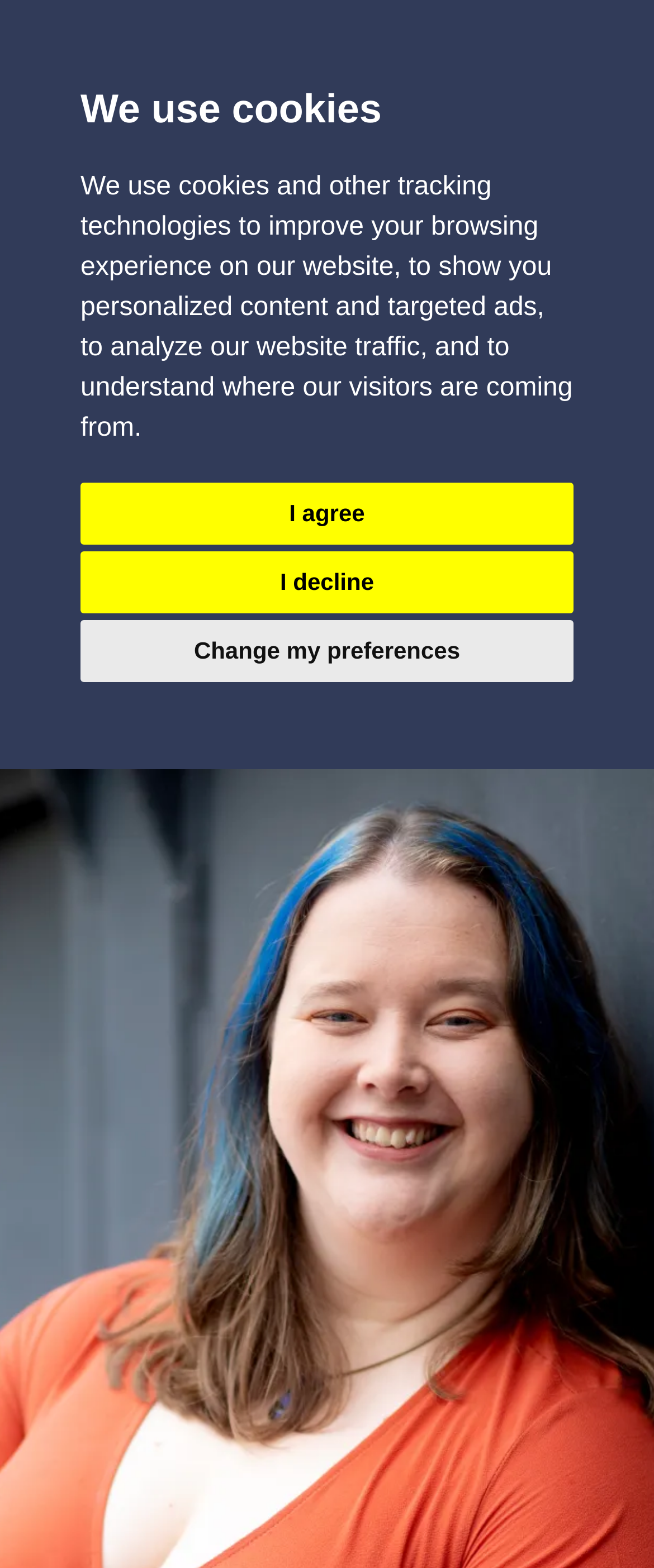What is the purpose of the 'Open main menu' button?
Can you provide an in-depth and detailed response to the question?

I inferred the answer by looking at the button's text and its position in the navigation section of the webpage. The button is likely used to open the main menu of the webpage.